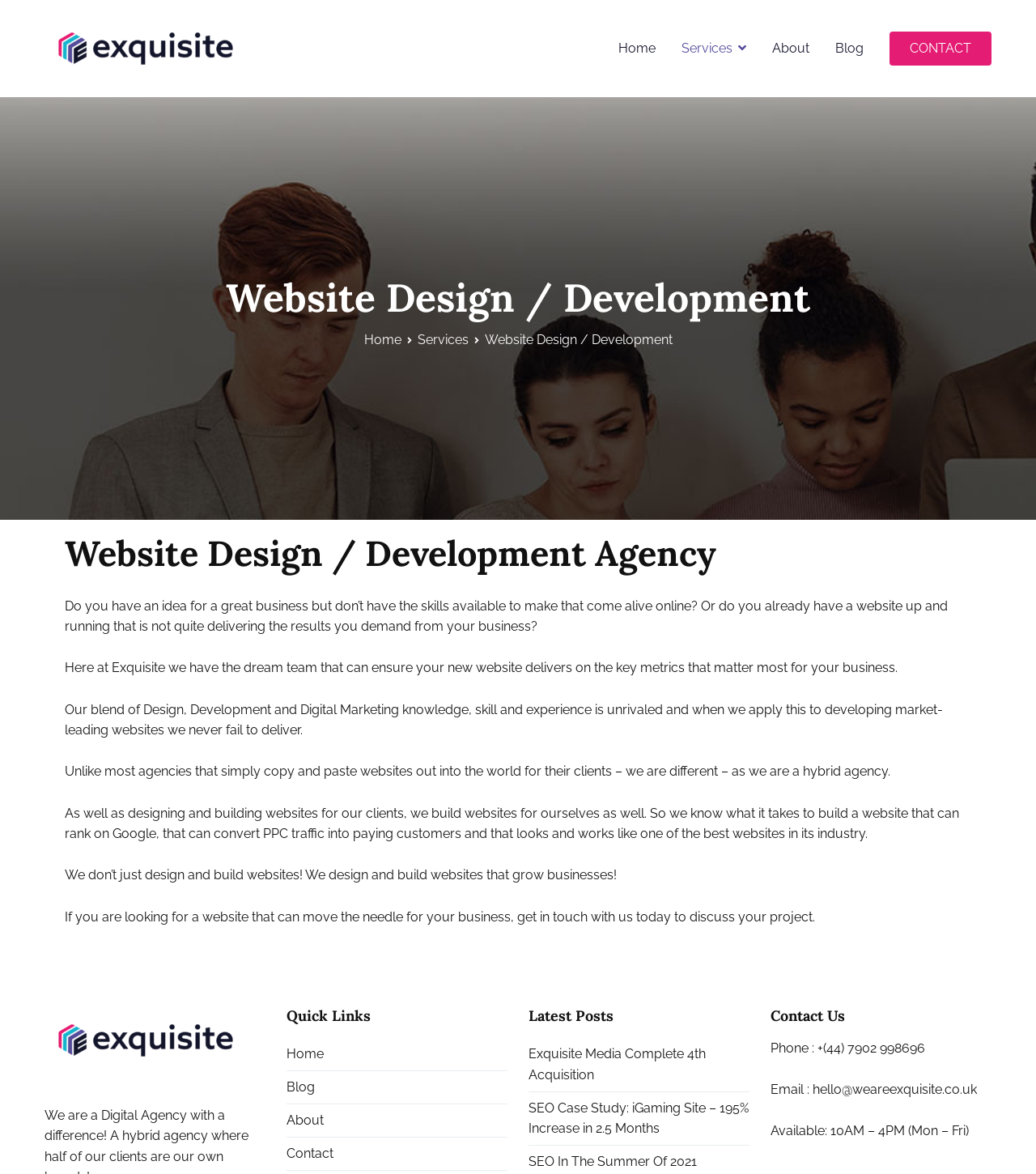Create an in-depth description of the webpage, covering main sections.

The webpage is about Exquisite Media, a hybrid digital agency that offers website design and development services. At the top left corner, there is a logo of Exquisite Media, which is an image with a link to the website. Next to the logo, there is a text "Hybrid Digital Agency". 

On the top right corner, there is a navigation menu with links to "Home", "Services", "About", "Blog", and "CONTACT". 

Below the navigation menu, there is a large heading that reads "Website Design / Development Agency". 

The main content of the webpage is divided into several sections. The first section describes the services offered by Exquisite Media, stating that they can help businesses create a website that delivers results. This section consists of five paragraphs of text. 

Below the main content, there are three columns of links and information. The left column has a heading "Quick Links" with links to "Home", "Blog", "About", and "Contact". The middle column has a heading "Latest Posts" with links to two blog posts. The right column has a heading "Contact Us" with contact information, including phone number, email, and available hours.

Throughout the webpage, there are no images other than the Exquisite Media logo. The layout is clean and organized, with clear headings and concise text.